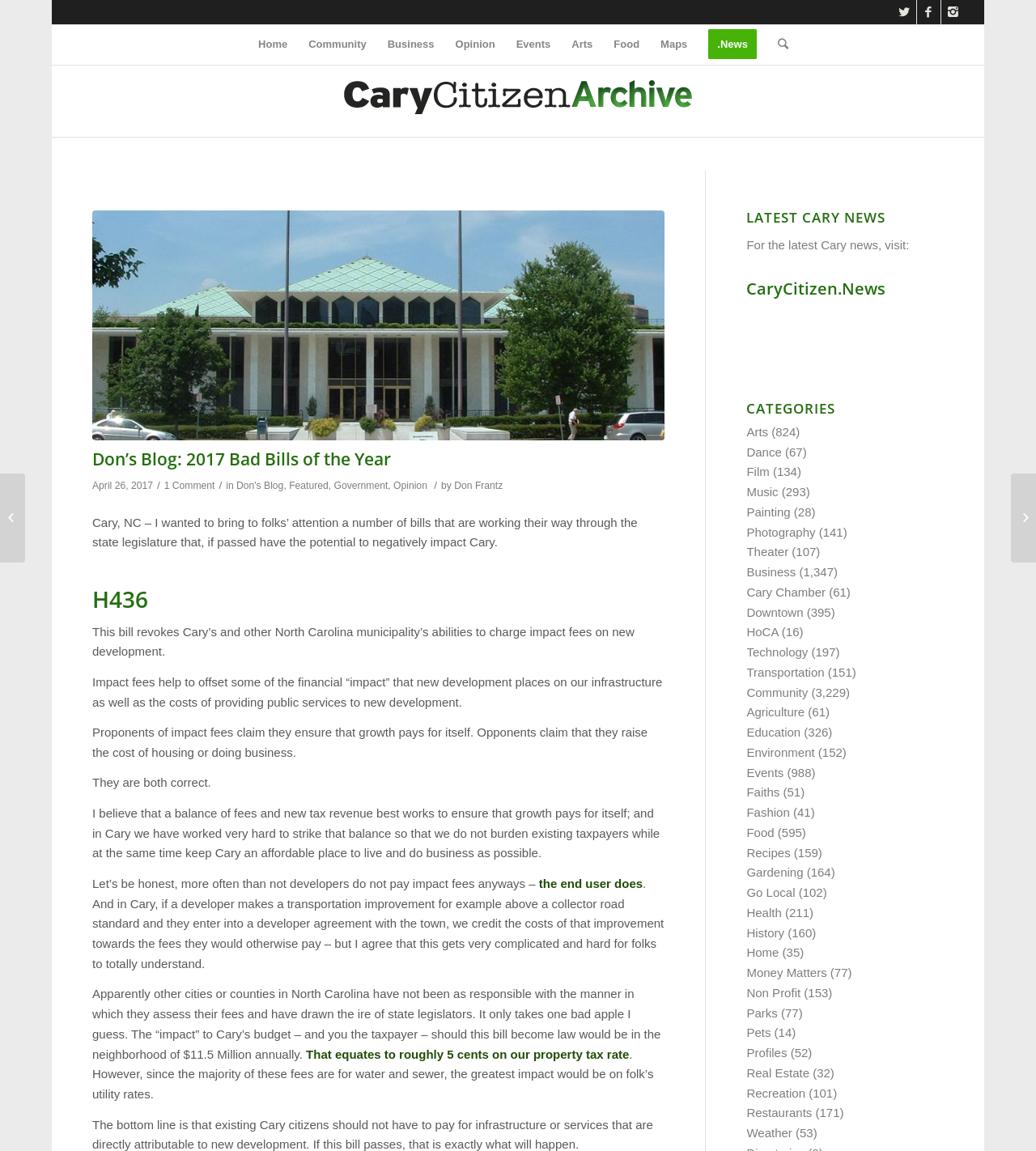What is the name of the blog?
We need a detailed and meticulous answer to the question.

I determined the answer by looking at the heading 'Don’s Blog: 2017 Bad Bills of the Year' which is a prominent element on the webpage, indicating that it is the title of the blog.